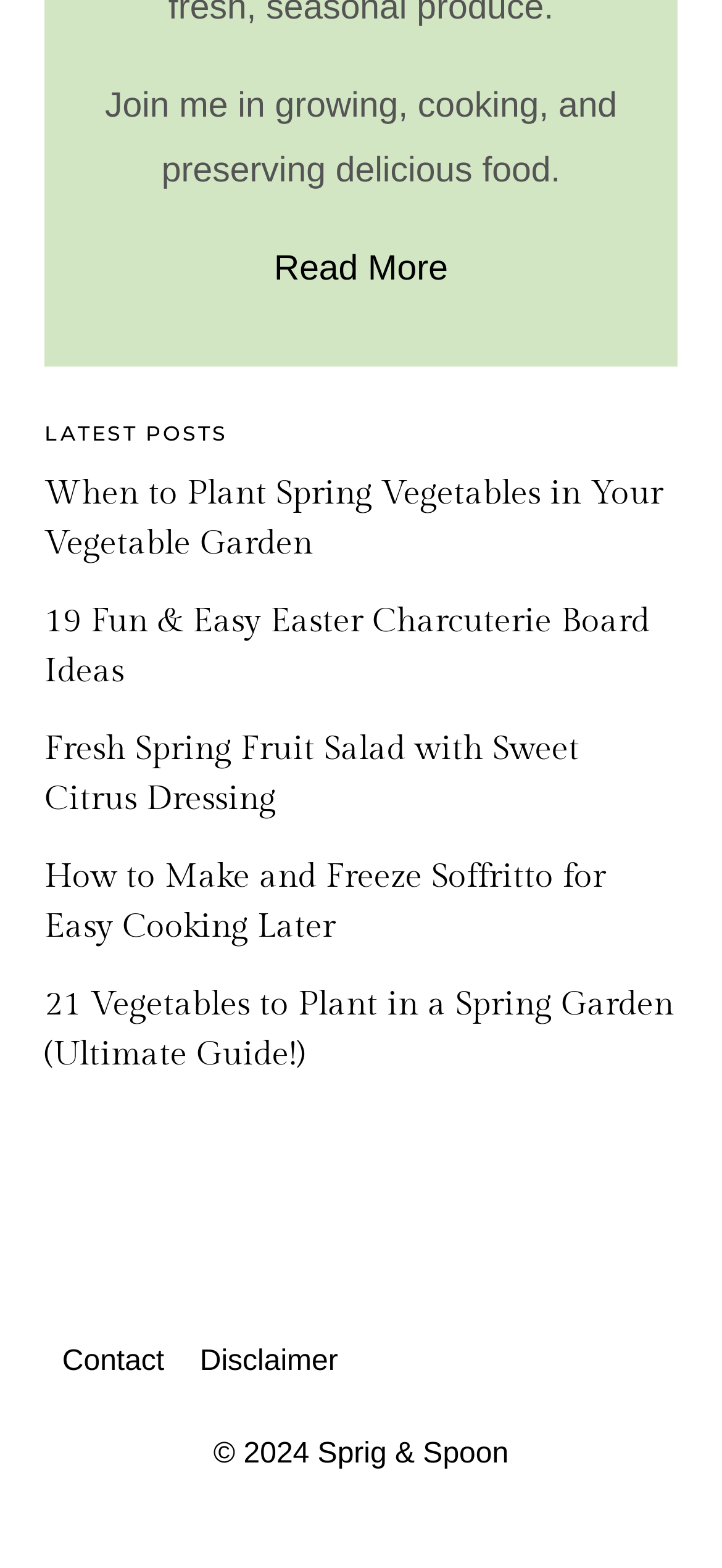Determine the bounding box coordinates for the region that must be clicked to execute the following instruction: "Contact the website owner".

[0.062, 0.847, 0.252, 0.892]